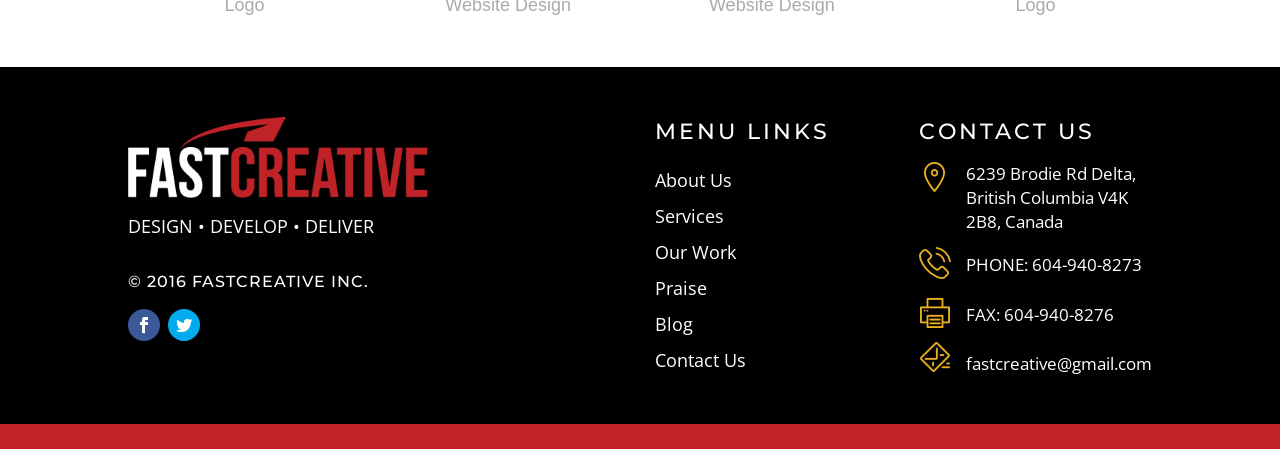Find the bounding box coordinates for the element that must be clicked to complete the instruction: "Leave a reply". The coordinates should be four float numbers between 0 and 1, indicated as [left, top, right, bottom].

None